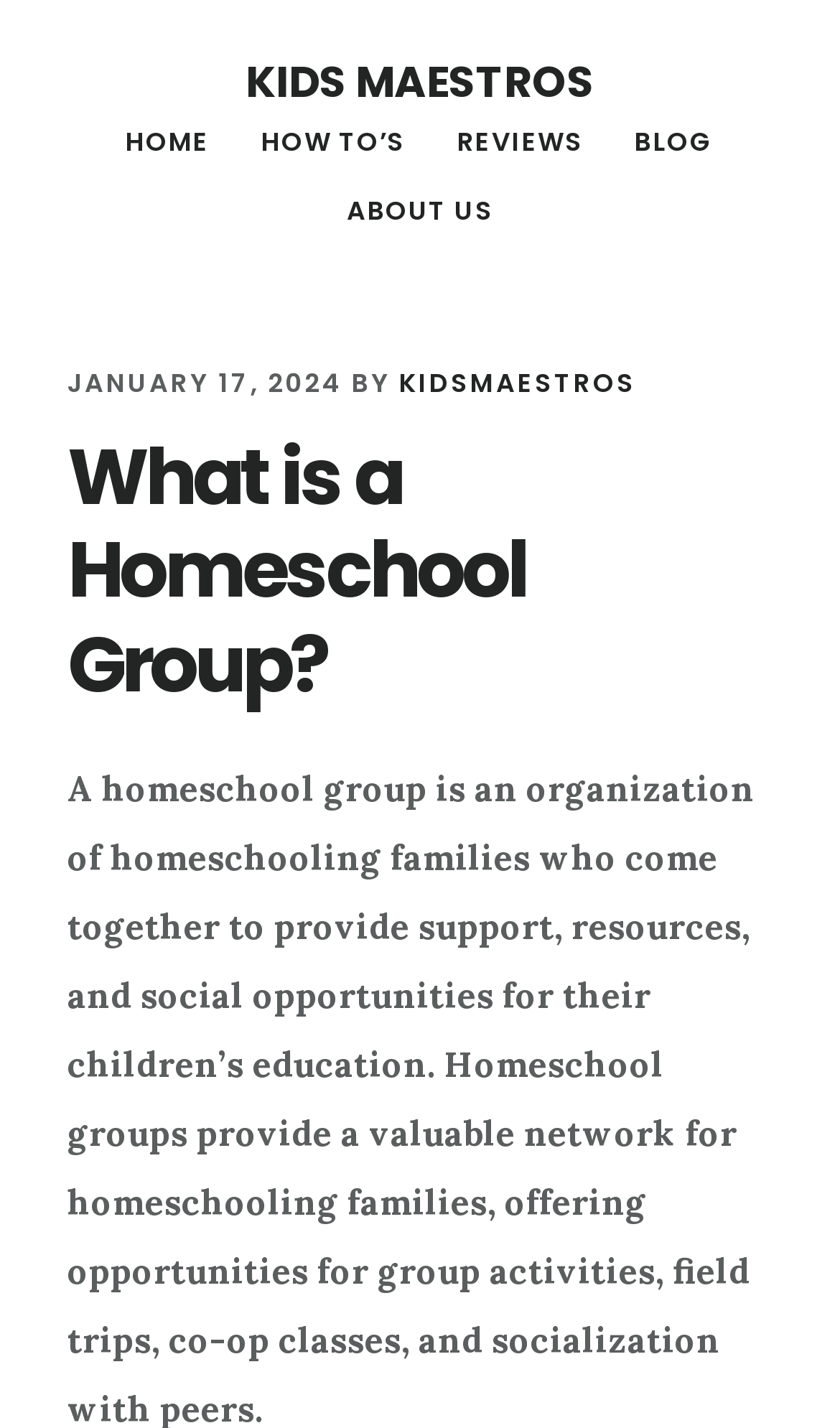Determine the bounding box coordinates for the UI element described. Format the coordinates as (top-left x, top-left y, bottom-right x, bottom-right y) and ensure all values are between 0 and 1. Element description: Expand/collapse navigation

None